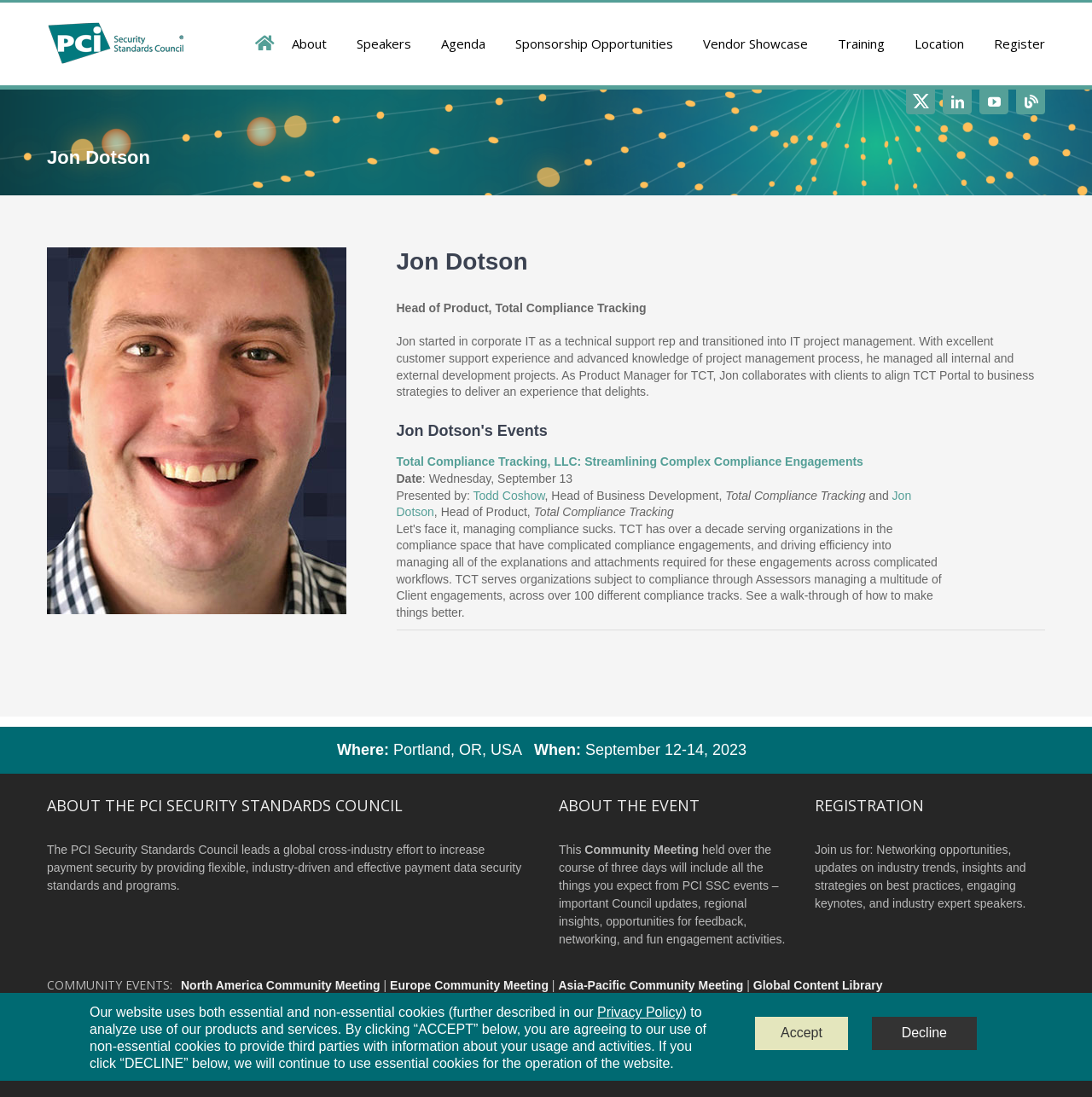Generate a thorough caption detailing the webpage content.

This webpage is about Jon Dotson, a speaker at the 2023 North America Community Meeting. At the top of the page, there is a logo for the event, followed by a navigation menu with links to various sections of the website, including "About", "Speakers", "Agenda", and "Register". Below the navigation menu, there are social media links and a search icon.

The main content of the page is divided into two sections. The left section features a heading with Jon Dotson's name, followed by a brief bio that describes his experience in IT project management and his current role as Head of Product at Total Compliance Tracking. There is also a link to view a larger image of Jon.

The right section of the main content area lists Jon's events, including a presentation titled "Total Compliance Tracking, LLC: Streamlining Complex Compliance Engagements" at the 2023 North America Community Meeting. The event details include the date, presented by information, and a brief description.

Below the main content area, there is a section with information about the event, including the location, date, and a brief description. There are also headings for "About the PCI Security Standards Council", "About the Event", and "Registration", each with corresponding text that provides more information.

At the bottom of the page, there is a section with links to community events, including the North America Community Meeting, Europe Community Meeting, and Asia-Pacific Community Meeting. There is also a link to the Global Content Library.

The footer of the page features a copyright notice, social media links, and a link to the Privacy Policy. There is also a notice about the use of cookies on the website, with options to accept or decline non-essential cookies.